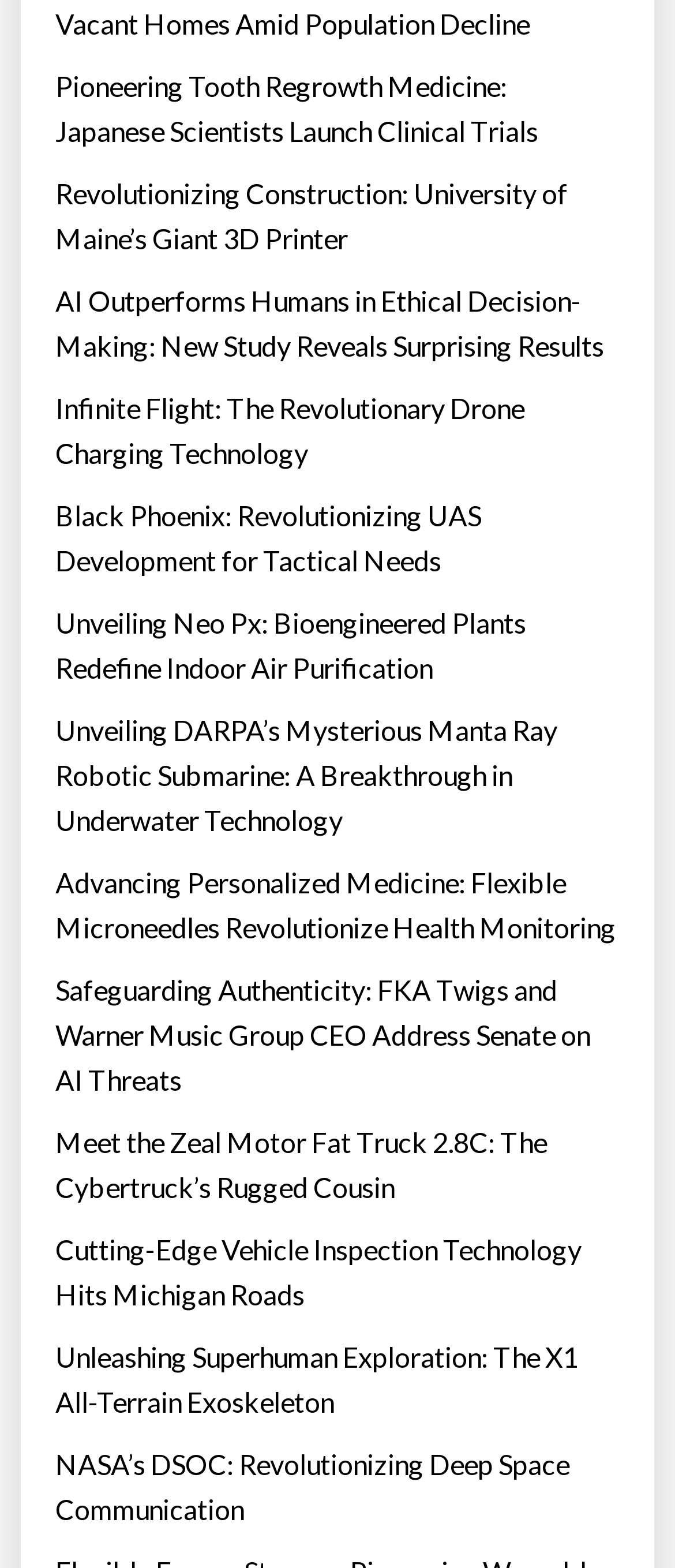What is the theme of the articles on this webpage?
Give a one-word or short-phrase answer derived from the screenshot.

Science and Technology